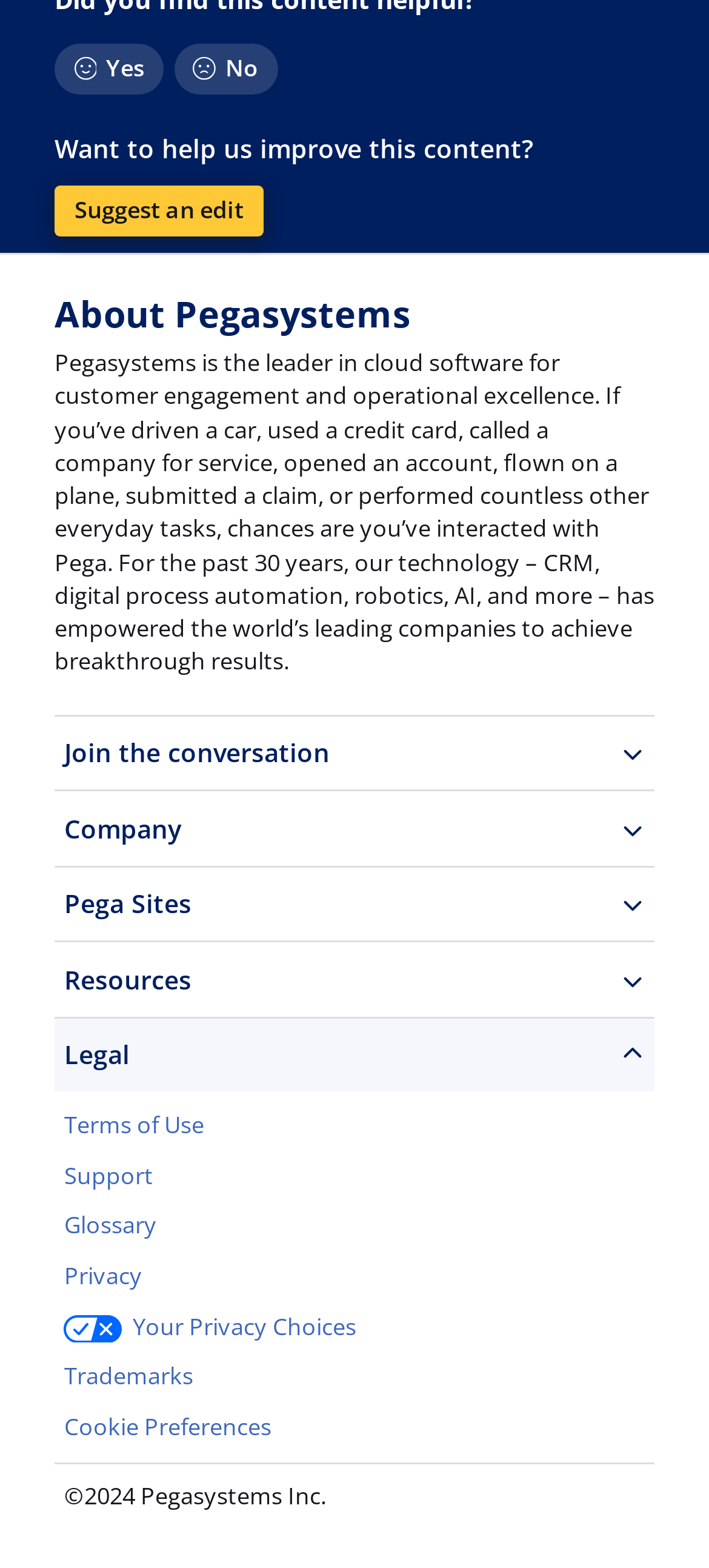From the screenshot, find the bounding box of the UI element matching this description: "Company". Supply the bounding box coordinates in the form [left, top, right, bottom], each a float between 0 and 1.

[0.077, 0.505, 0.923, 0.552]